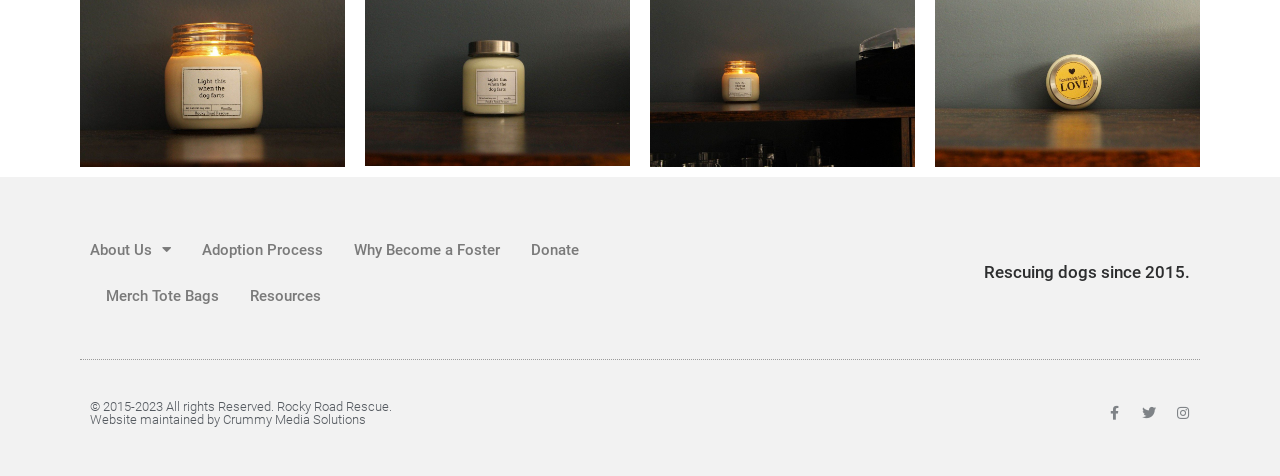Using the provided description: "Merch Tote Bags", find the bounding box coordinates of the corresponding UI element. The output should be four float numbers between 0 and 1, in the format [left, top, right, bottom].

[0.082, 0.573, 0.171, 0.669]